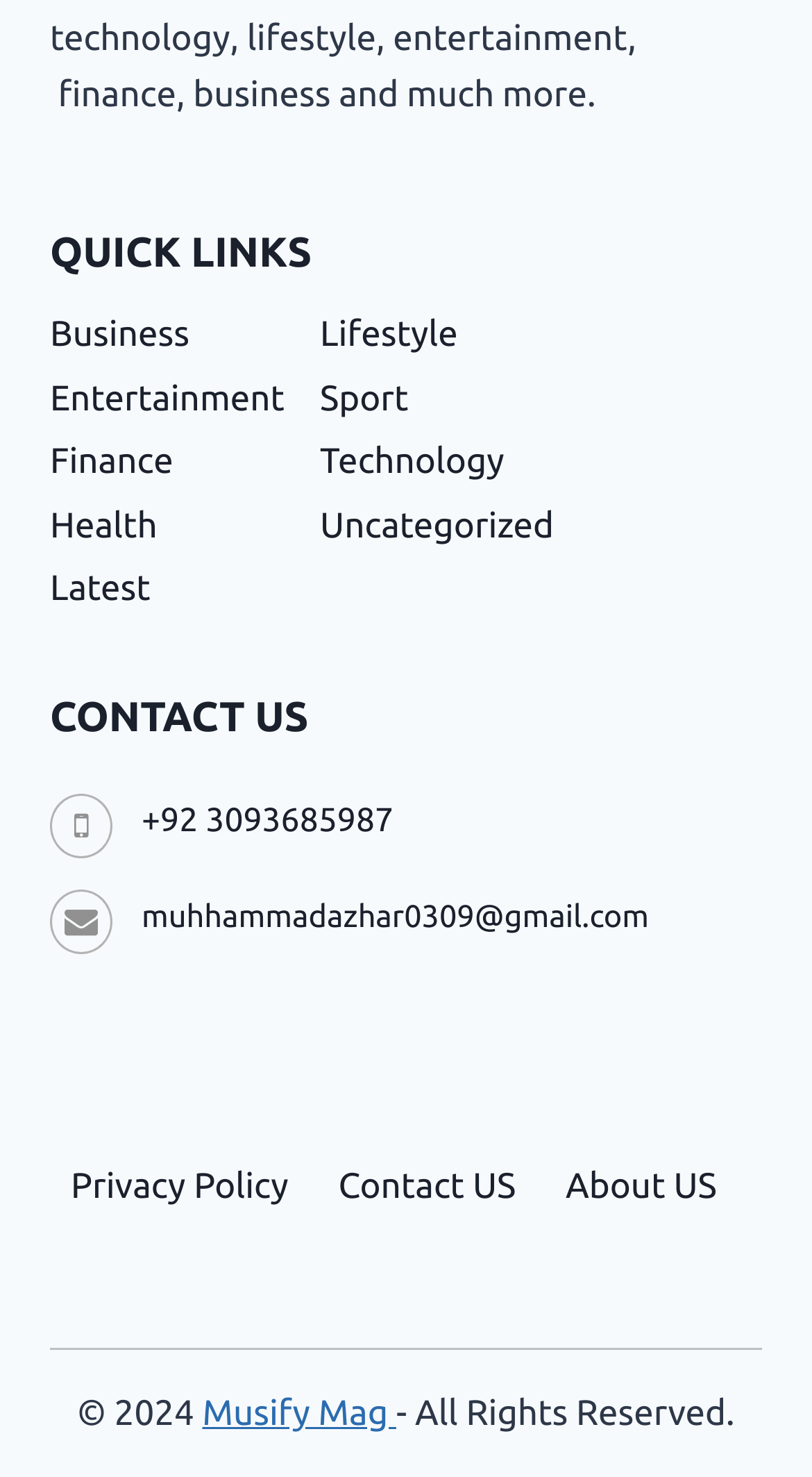Identify the bounding box coordinates of the part that should be clicked to carry out this instruction: "View latest news".

[0.062, 0.385, 0.185, 0.412]